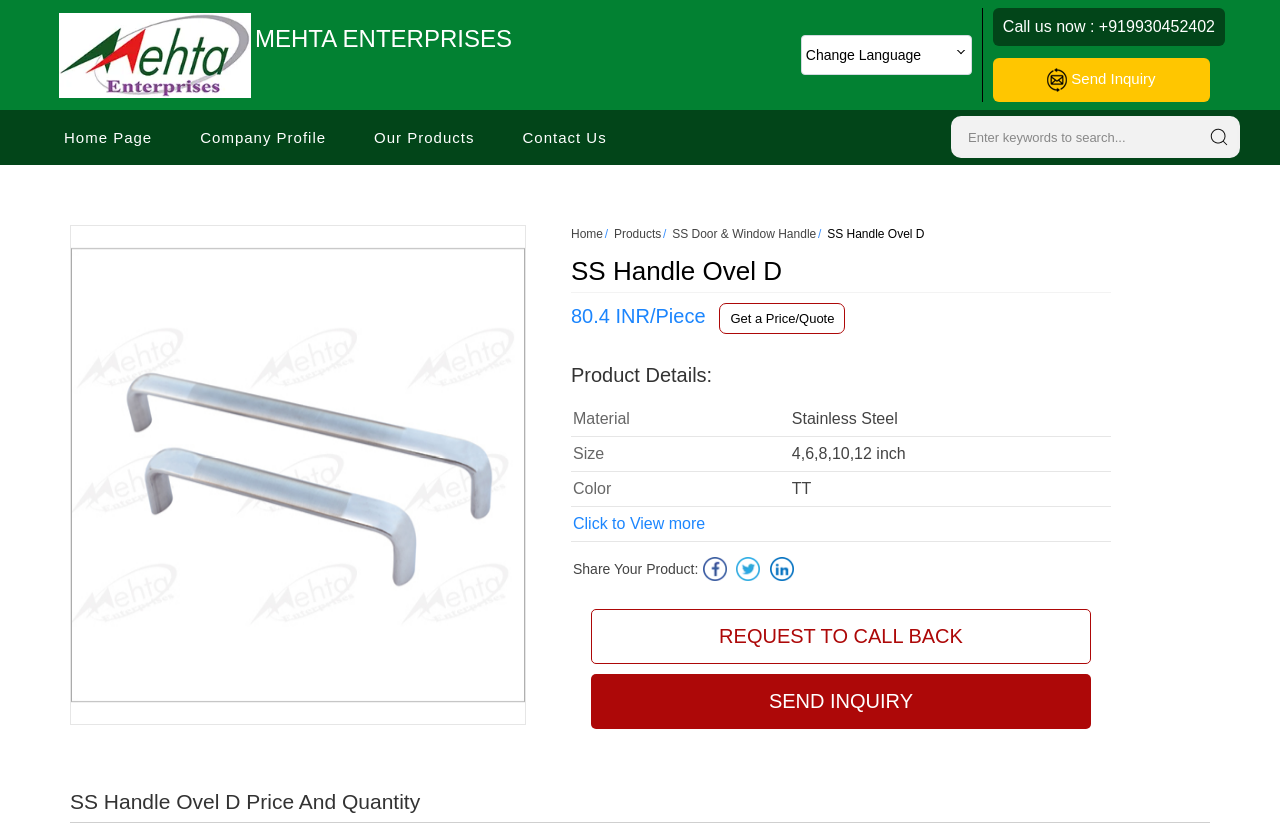What is the price of SS Handle Ovel D?
Please provide a single word or phrase as your answer based on the screenshot.

80.4 INR/Piece